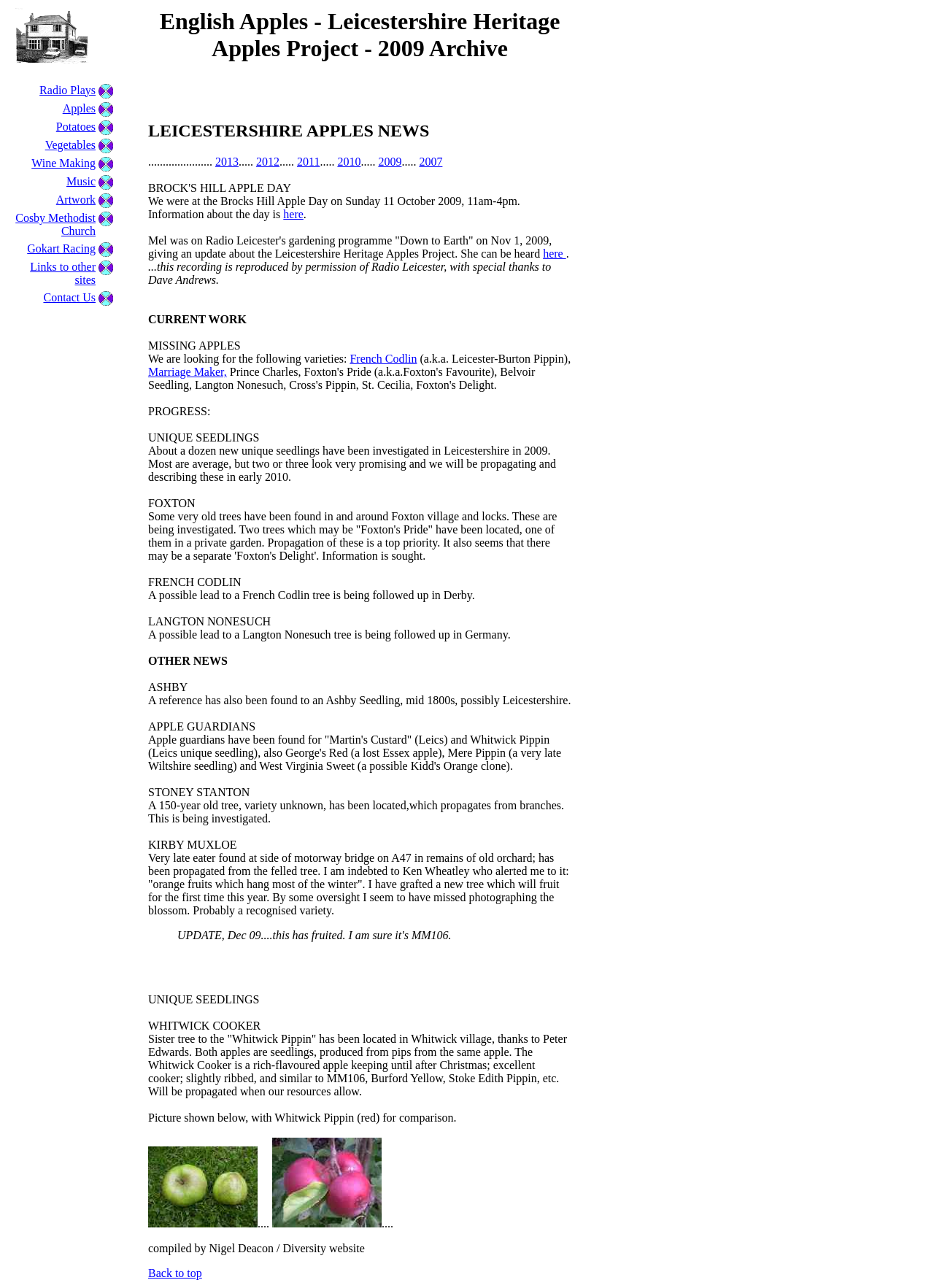Generate a comprehensive description of the webpage content.

This webpage is about the Leicestershire Heritage Apples Project, showcasing the diversity of apples and other interests. At the top, there is a navigation menu with links to "HOME", "Radio Plays", "Apples", and "Potatoes". Below the menu, there is a heading "English Apples - Leicestershire Heritage Apples Project - 2009 Archive" followed by a section titled "LEICESTERSHIRE APPLES NEWS" which contains a list of news articles and updates about the project.

The news section is divided into several subsections, including "CURRENT WORK", "MISSING APPLES", "PROGRESS", "FOXTON", "FRENCH CODLIN", "LANGTON NONESUCH", "OTHER NEWS", "ASHBY", "APPLE GUARDIANS", "STONEY STANTON", and "KIRBY MUXLOE". Each subsection provides information about the project's progress, new discoveries, and updates on specific apple varieties.

There are also several images on the page, including a picture of an apple, which is likely related to the Whitwick Cooker or Whitwick Pippin varieties mentioned in the text. At the bottom of the page, there is a link to return to the top of the page and a credit to Nigel Deacon and the Diversity website.